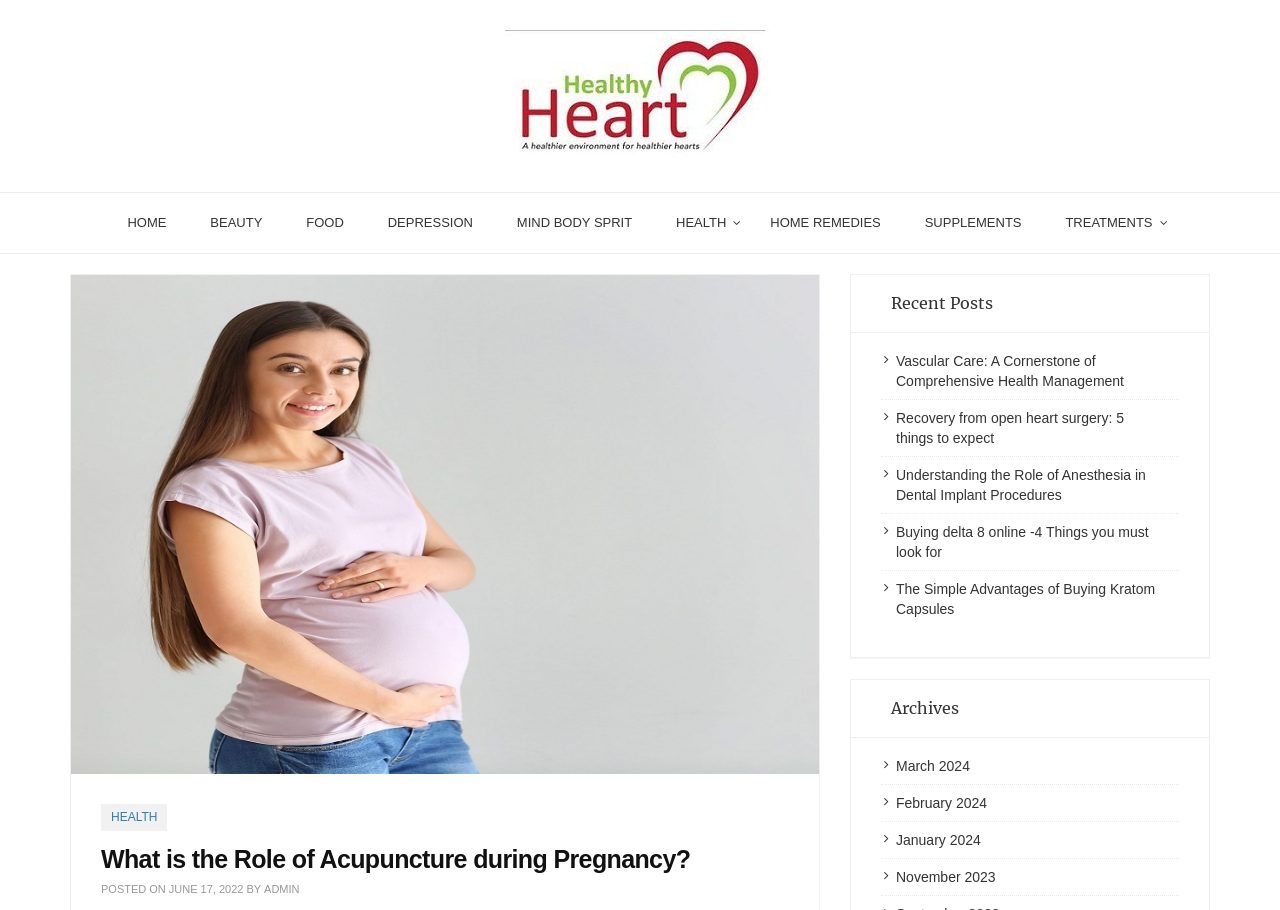Provide the text content of the webpage's main heading.

What is the Role of Acupuncture during Pregnancy?